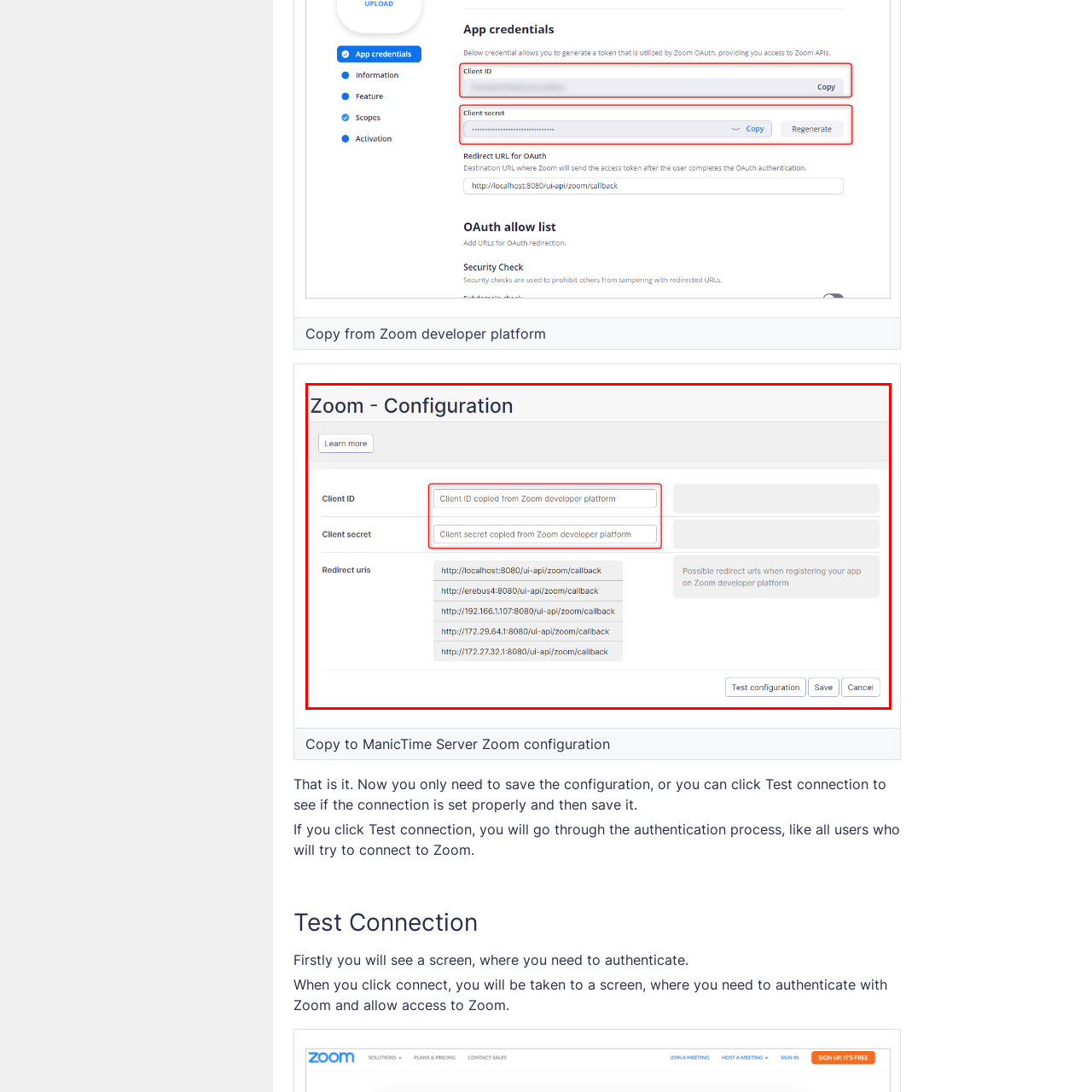What are the 'Redirect URIs' used for?
Analyze the image highlighted by the red bounding box and give a detailed response to the question using the information from the image.

The 'Redirect URIs' listed in the interface are used as potential destinations for callbacks after the user has authenticated with the Zoom services. These URIs are used to redirect the user back to the application after authentication is complete.